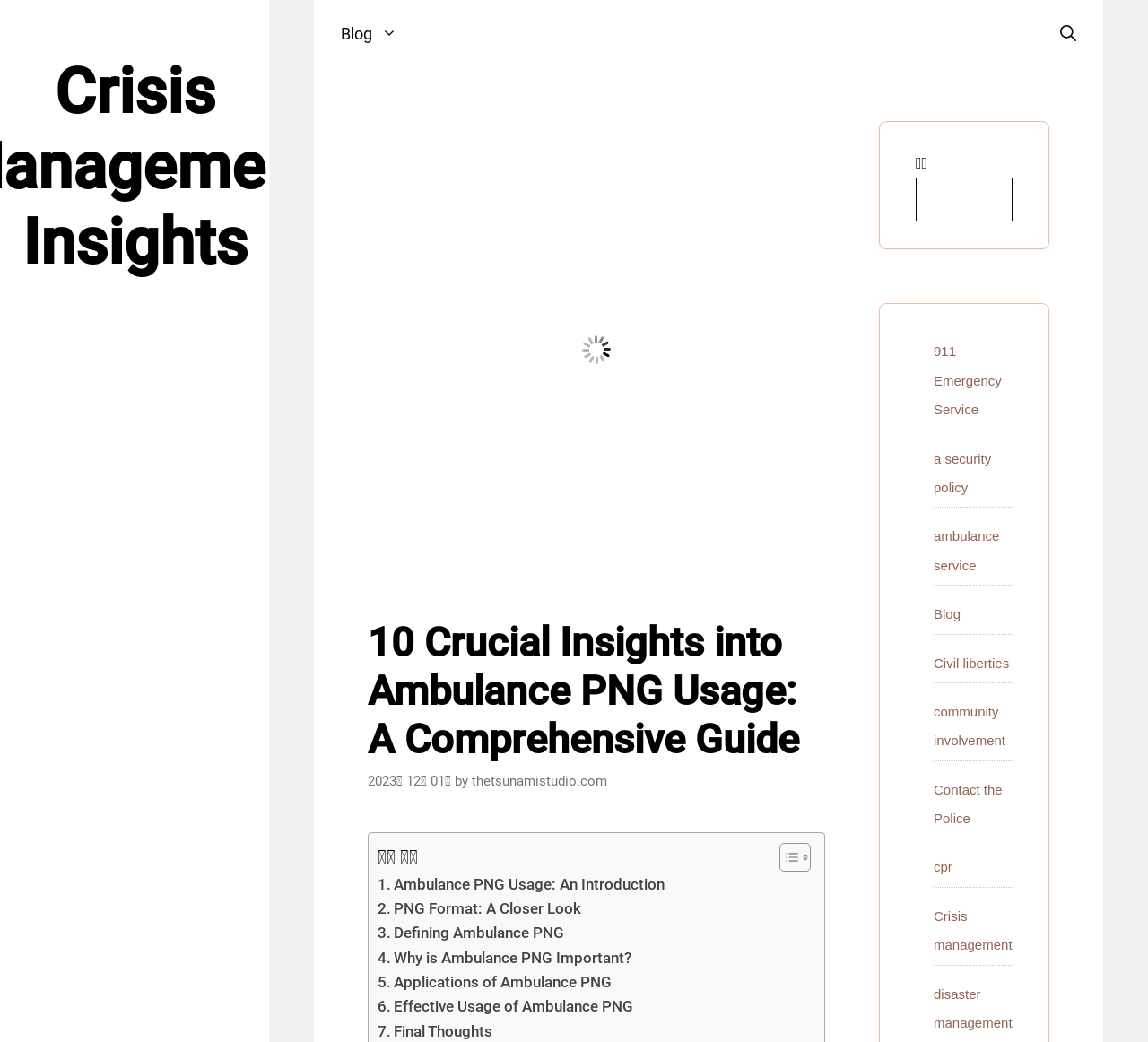For the given element description Crisis management, determine the bounding box coordinates of the UI element. The coordinates should follow the format (top-left x, top-left y, bottom-right x, bottom-right y) and be within the range of 0 to 1.

[0.813, 0.872, 0.882, 0.914]